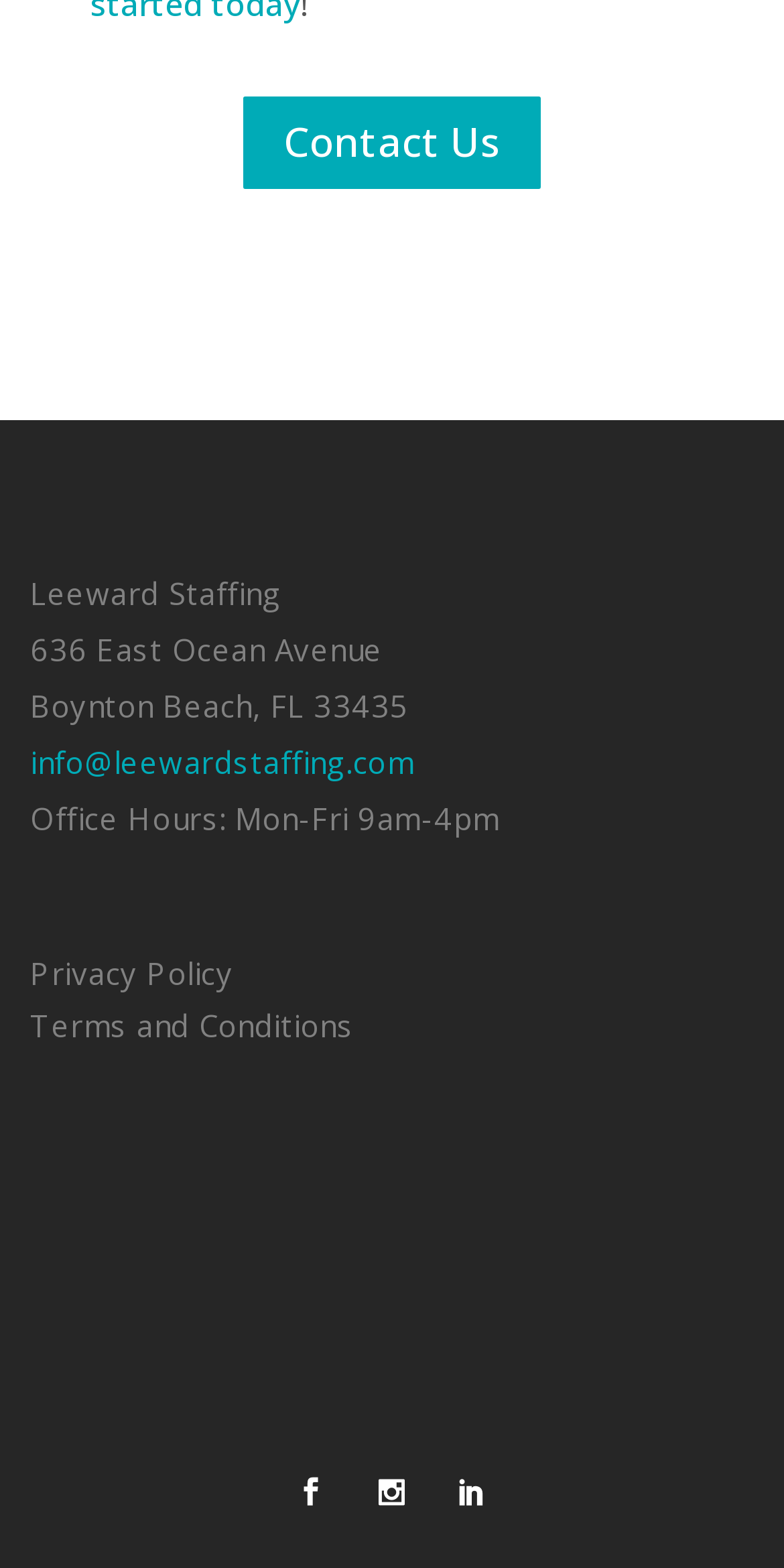What is the office address?
Provide an in-depth answer to the question, covering all aspects.

The office address can be found in the static text elements at the top of the page, which read '636 East Ocean Avenue' and 'Boynton Beach, FL 33435'.